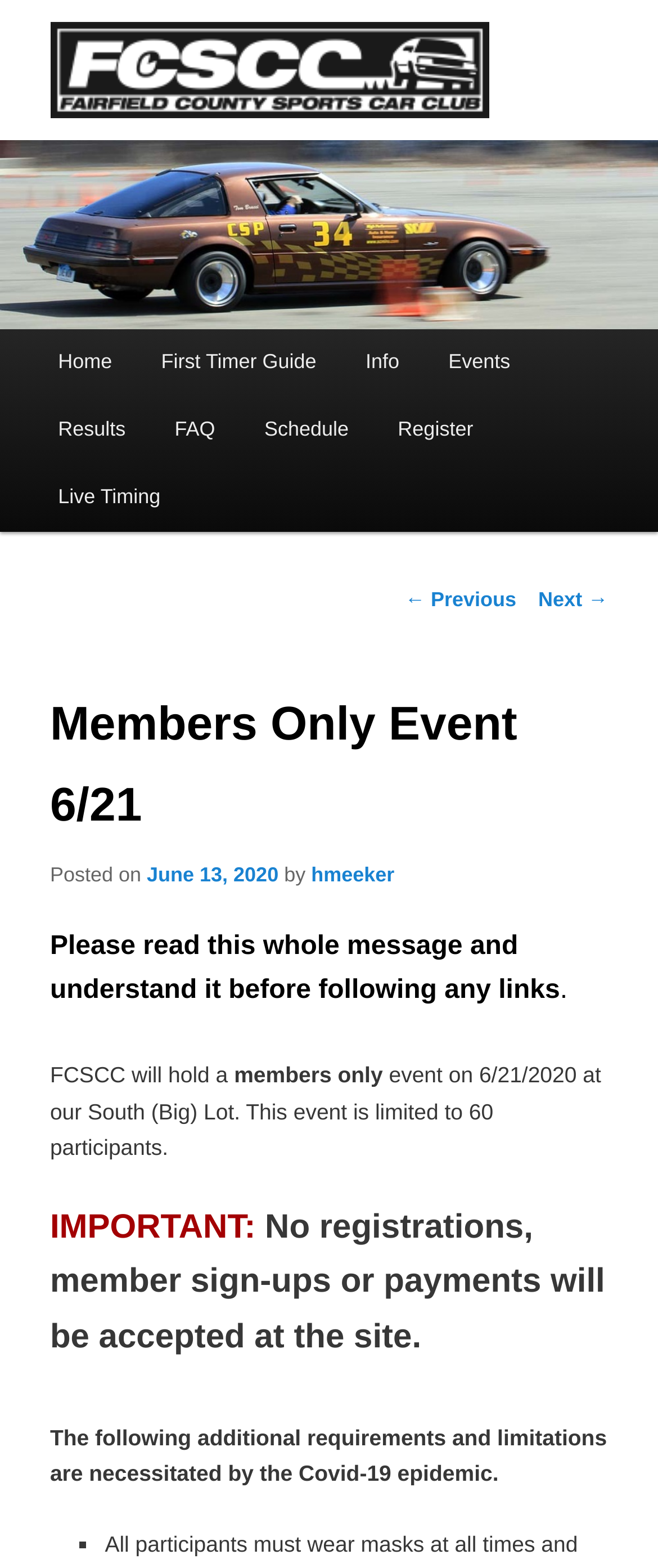How many participants are allowed in the event? Using the information from the screenshot, answer with a single word or phrase.

60